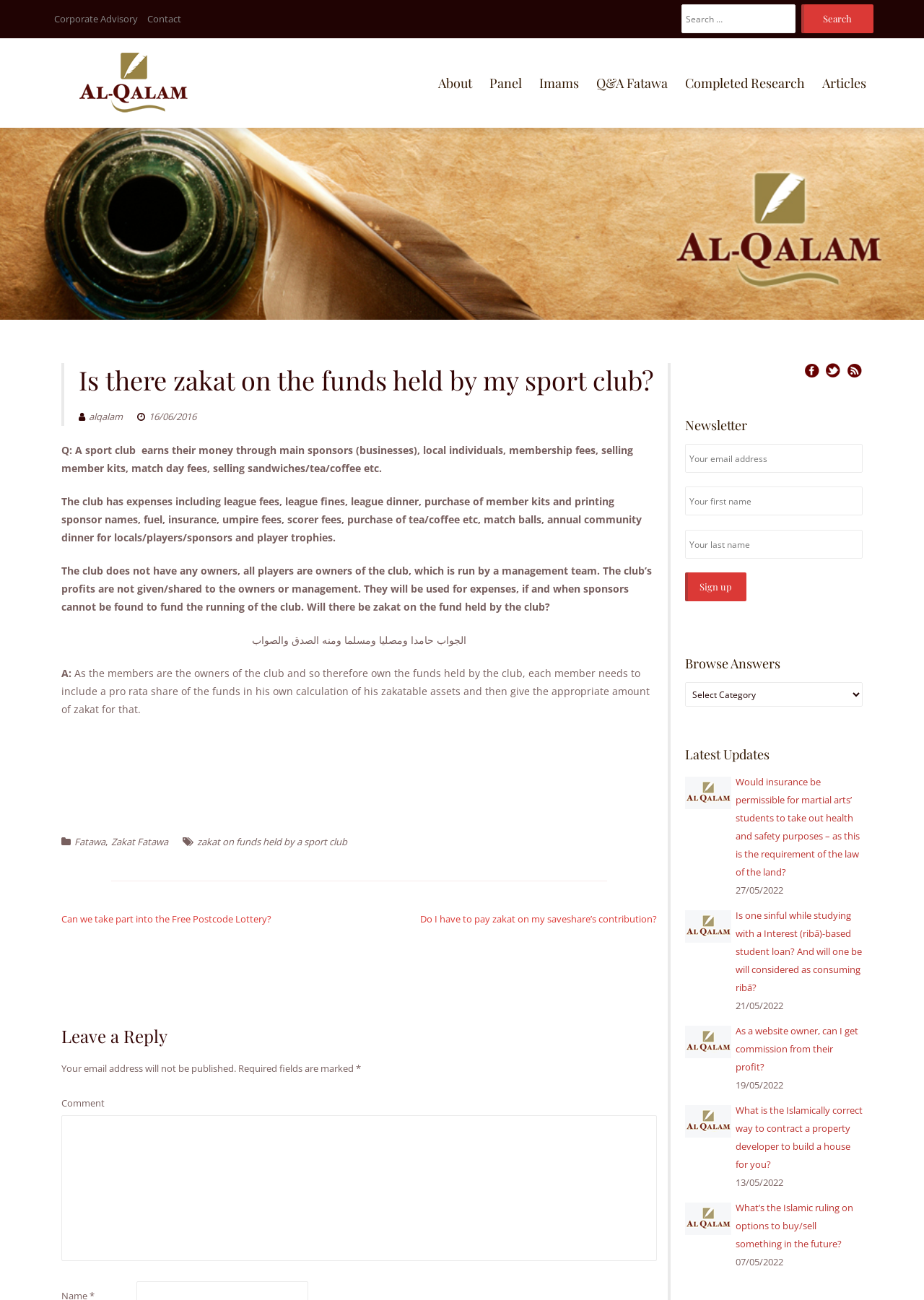From the element description: "Articles", extract the bounding box coordinates of the UI element. The coordinates should be expressed as four float numbers between 0 and 1, in the order [left, top, right, bottom].

[0.882, 0.052, 0.945, 0.075]